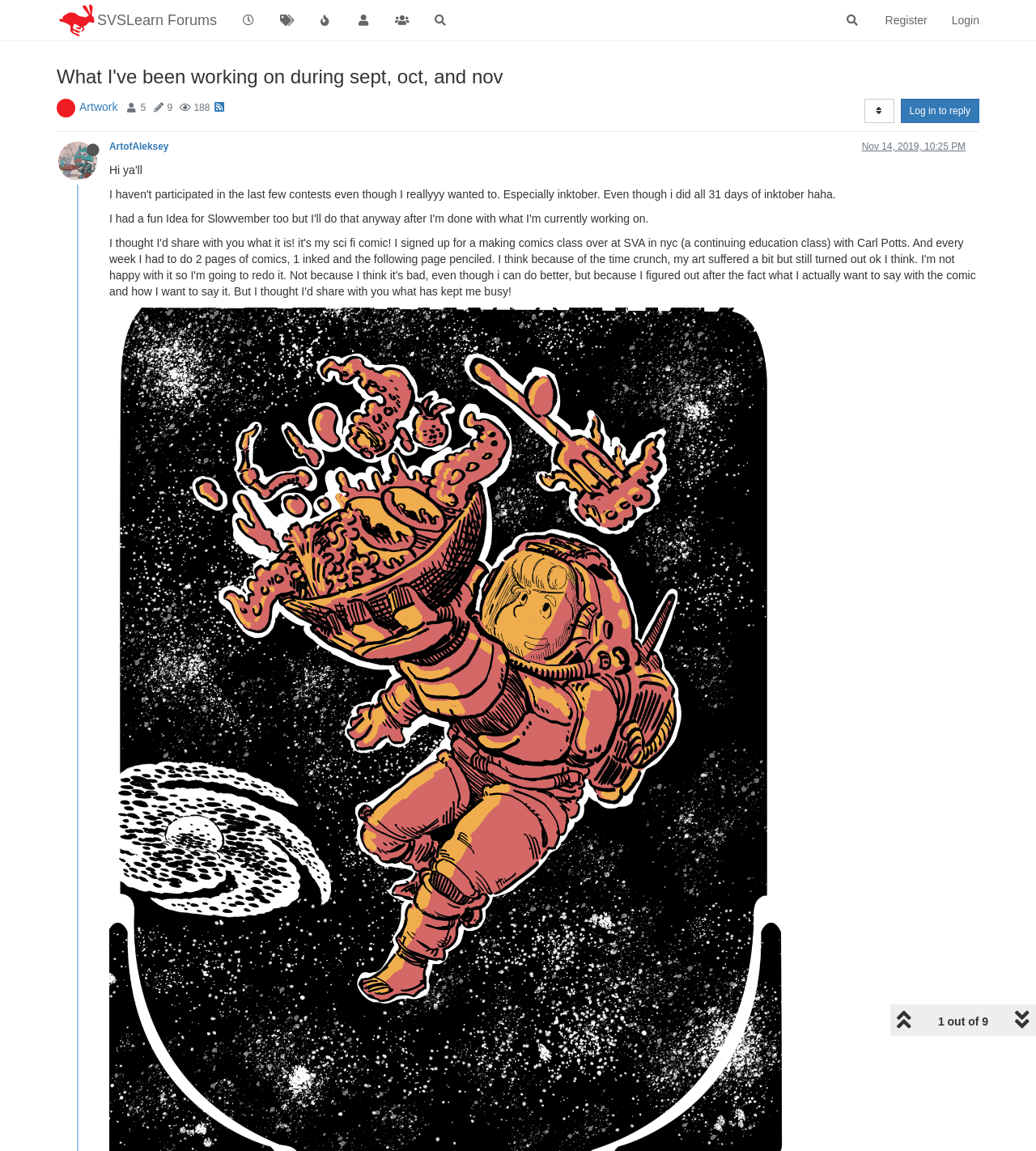Using the details in the image, give a detailed response to the question below:
What is the name of the forum?

I determined the answer by looking at the heading element with the text 'SVSLearn Forums' which is a child of the root element.